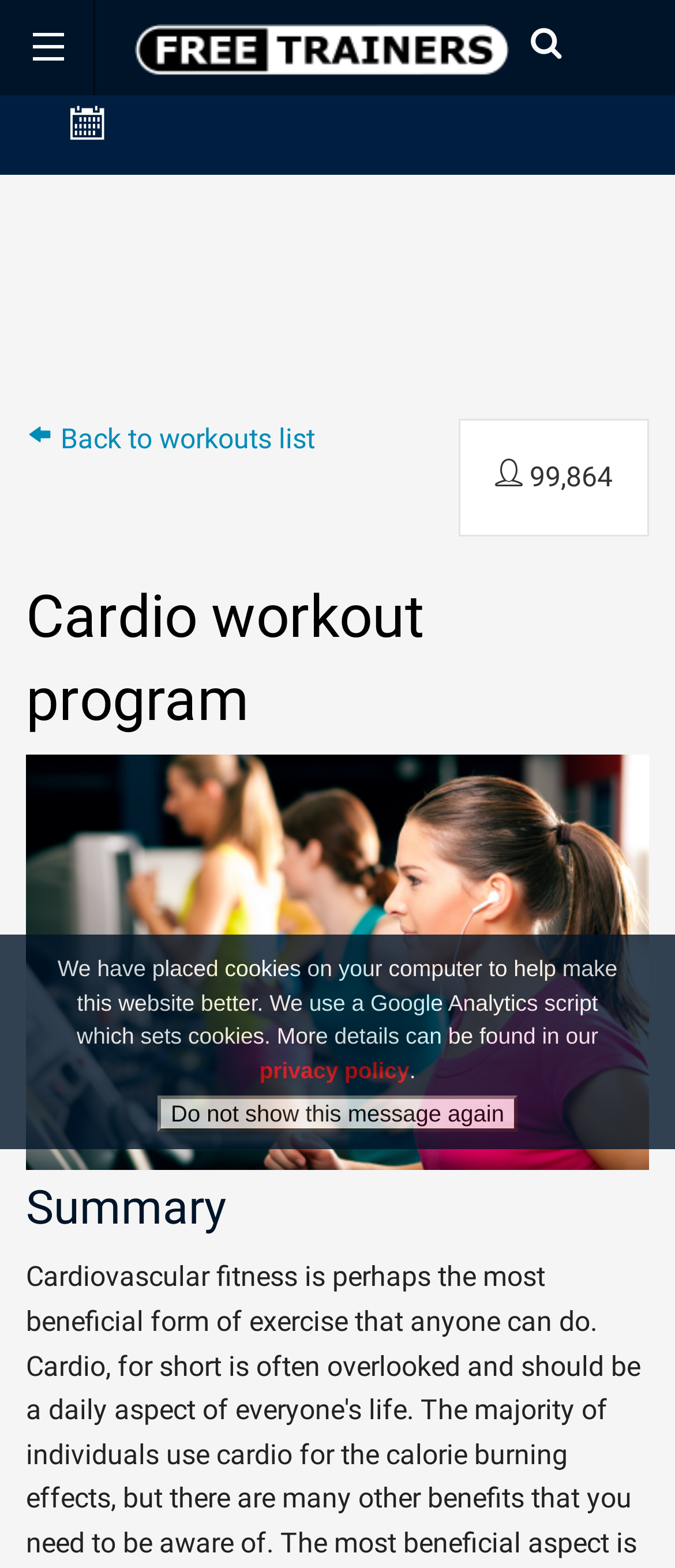Is there a summary section on the webpage?
Look at the webpage screenshot and answer the question with a detailed explanation.

I found the answer by looking at the heading element with the text 'Summary' which is located near the middle of the webpage, indicating that there is a summary section on the webpage.